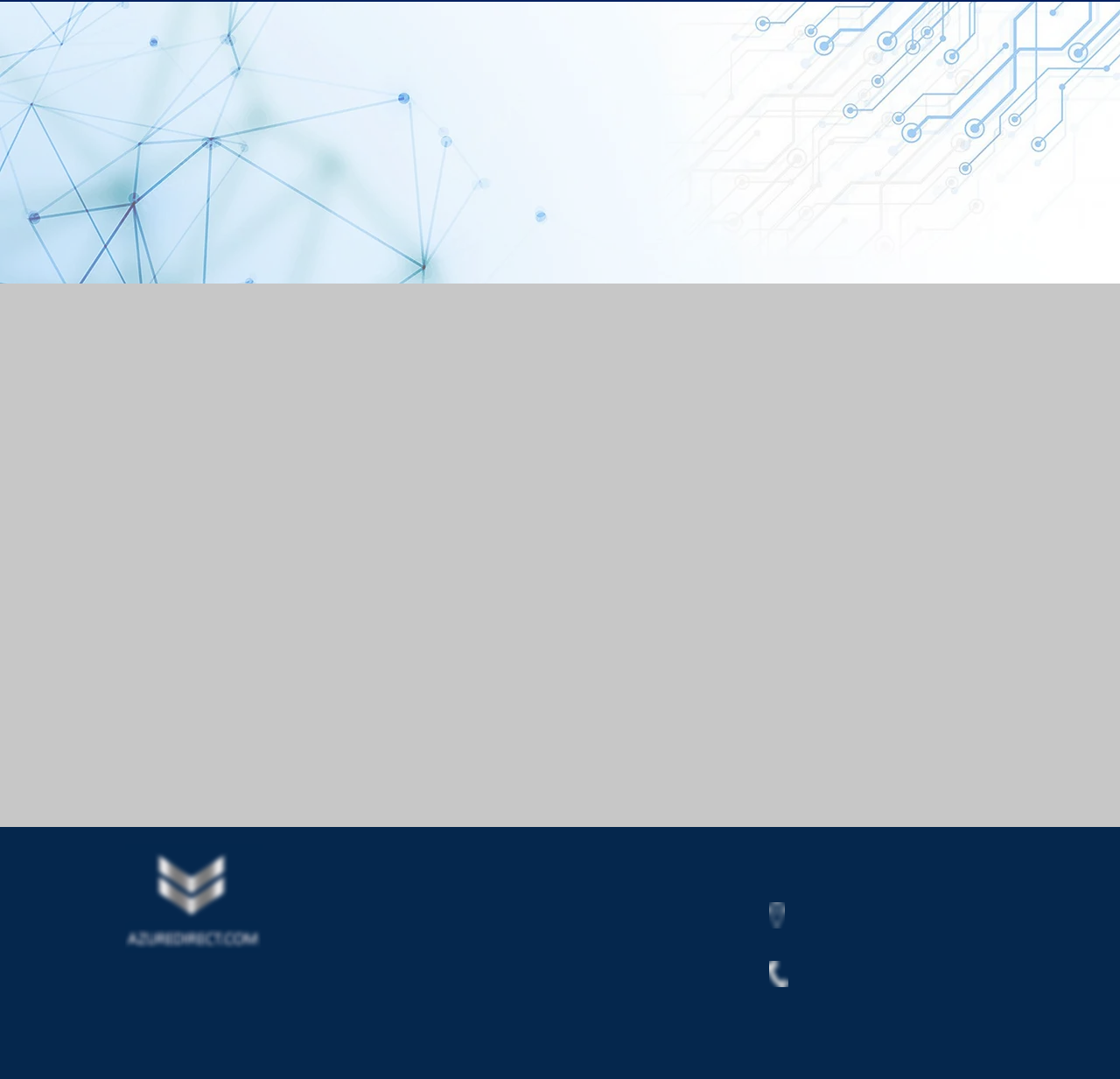Determine the bounding box coordinates for the area that needs to be clicked to fulfill this task: "Click the 'Previous' button". The coordinates must be given as four float numbers between 0 and 1, i.e., [left, top, right, bottom].

[0.18, 0.503, 0.211, 0.538]